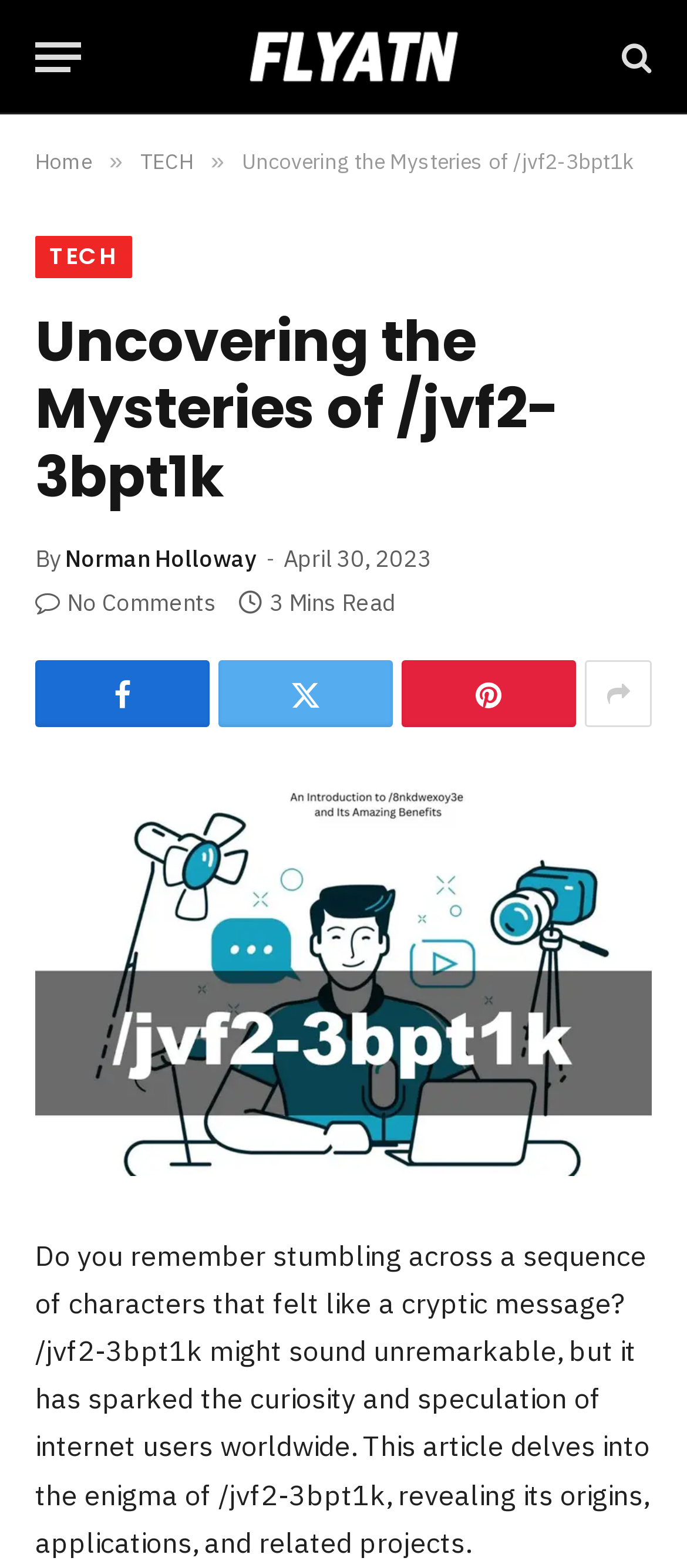Please provide a brief answer to the following inquiry using a single word or phrase:
What is the date of the article?

April 30, 2023